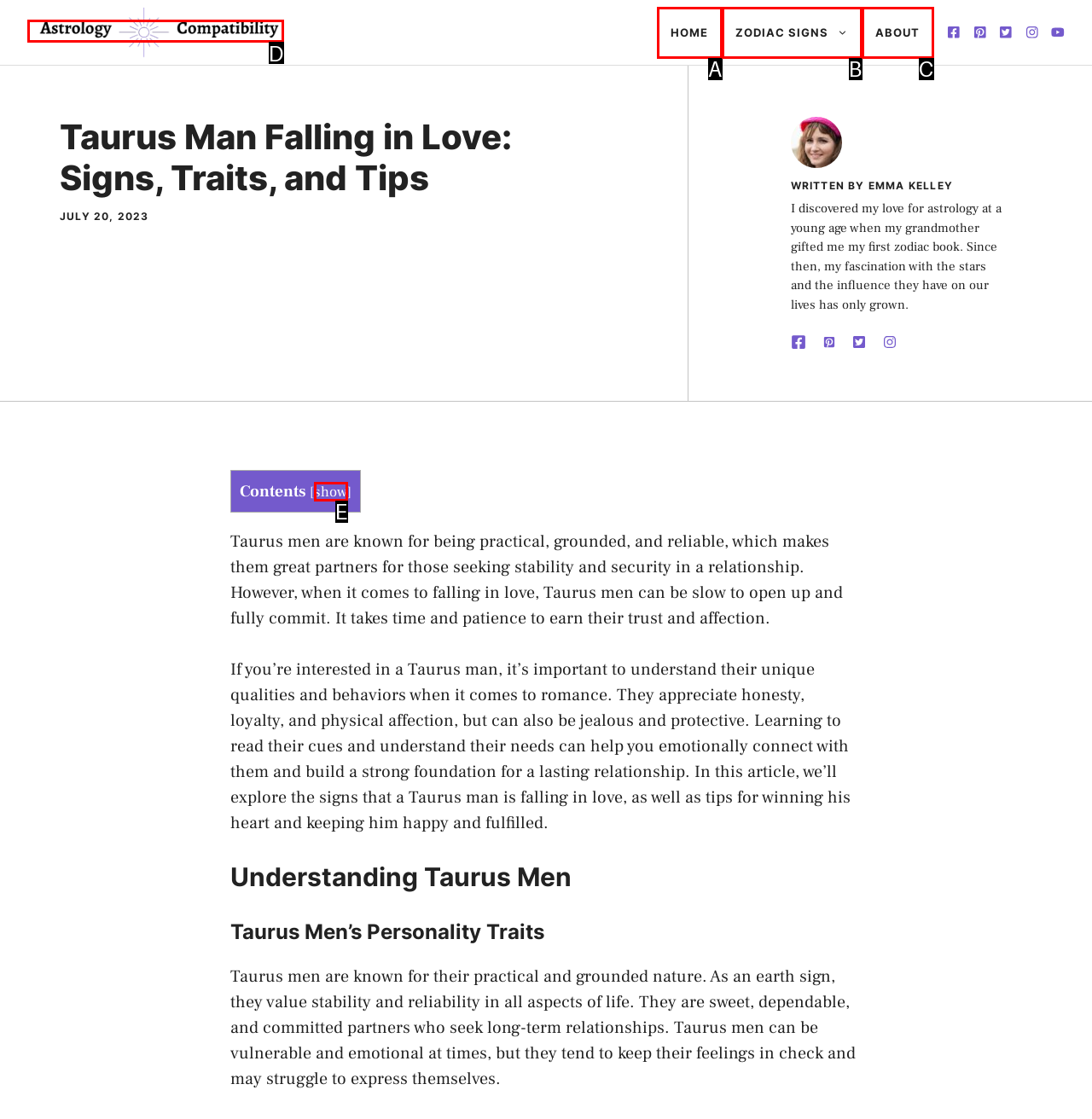Select the letter of the UI element that best matches: About
Answer with the letter of the correct option directly.

C